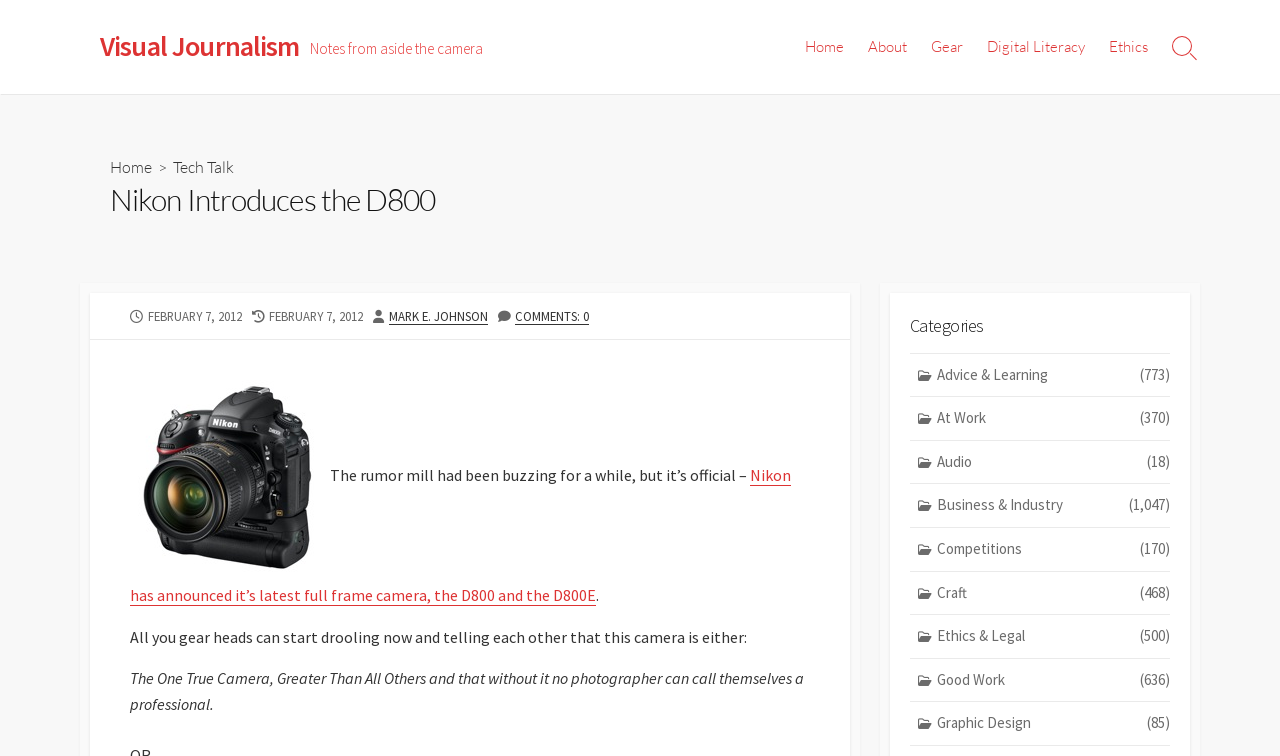Find the bounding box coordinates for the element described here: "Business & Industry (1,047)".

[0.711, 0.641, 0.914, 0.698]